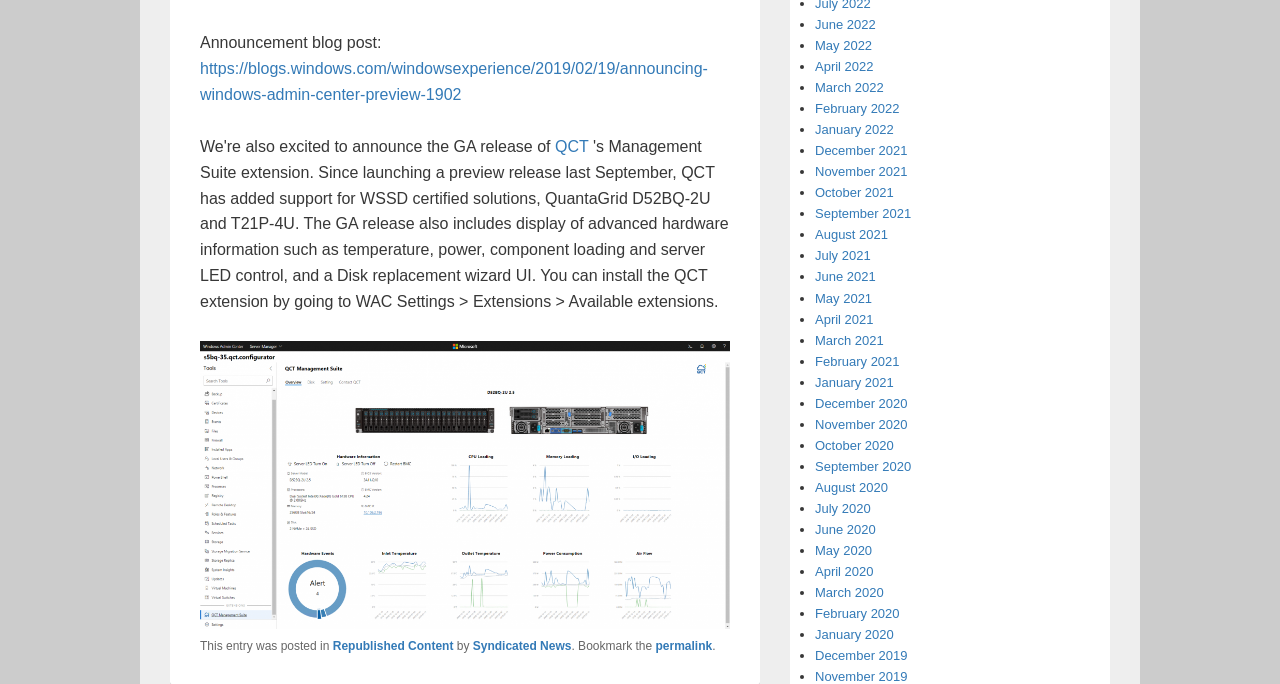Identify the bounding box coordinates of the region that needs to be clicked to carry out this instruction: "Go to the permalink". Provide these coordinates as four float numbers ranging from 0 to 1, i.e., [left, top, right, bottom].

[0.512, 0.934, 0.556, 0.954]